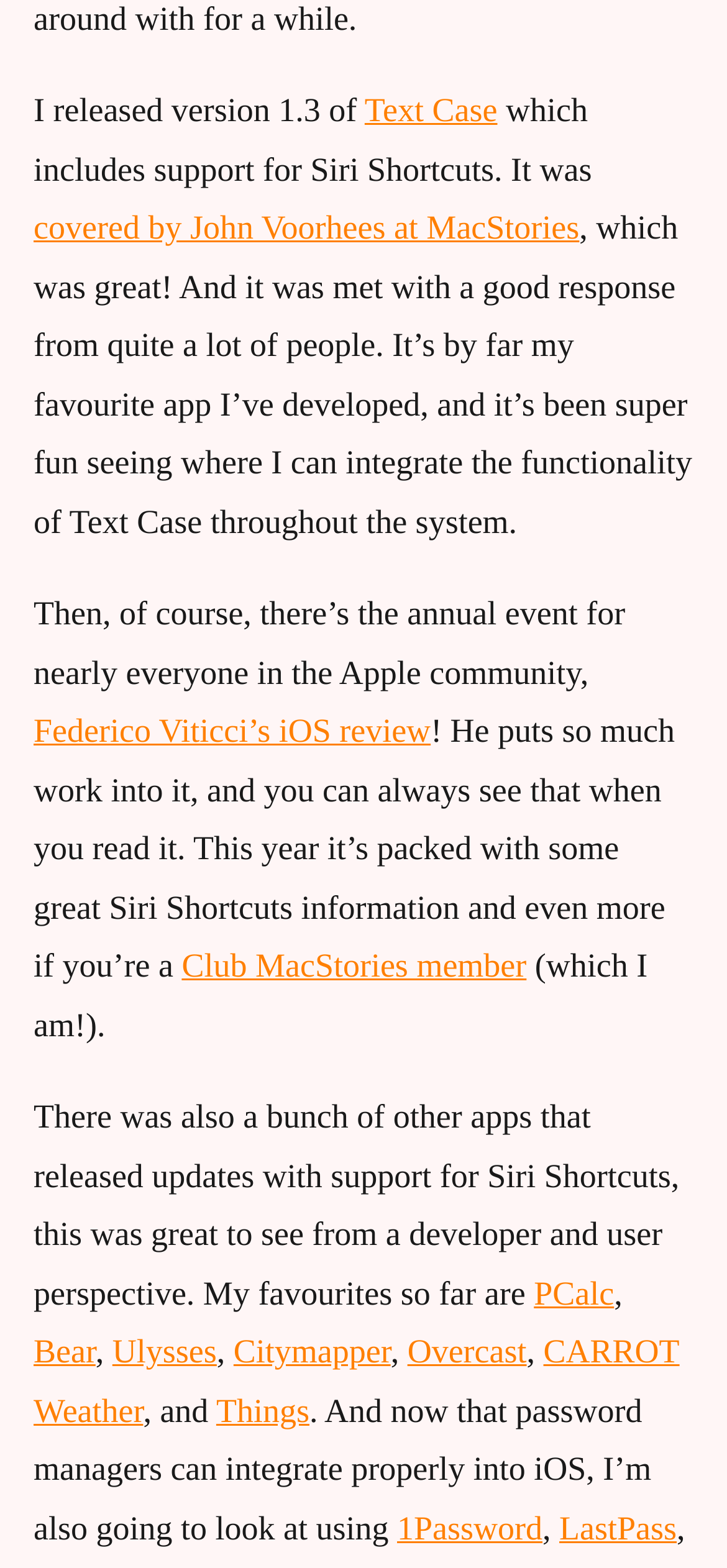Identify the bounding box coordinates of the section to be clicked to complete the task described by the following instruction: "check out PCalc". The coordinates should be four float numbers between 0 and 1, formatted as [left, top, right, bottom].

[0.734, 0.813, 0.845, 0.837]